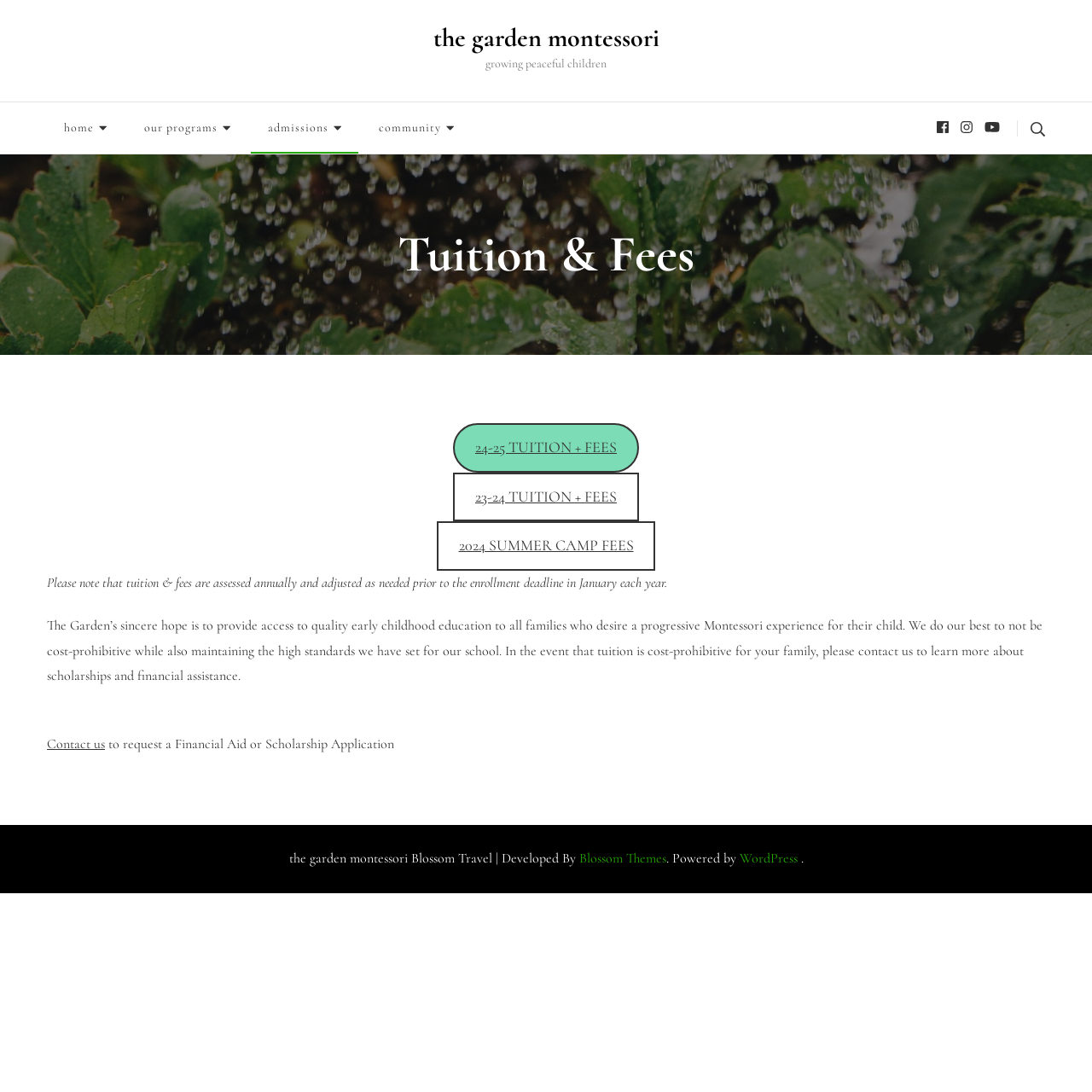Locate the bounding box coordinates of the clickable part needed for the task: "contact us".

[0.043, 0.673, 0.096, 0.689]